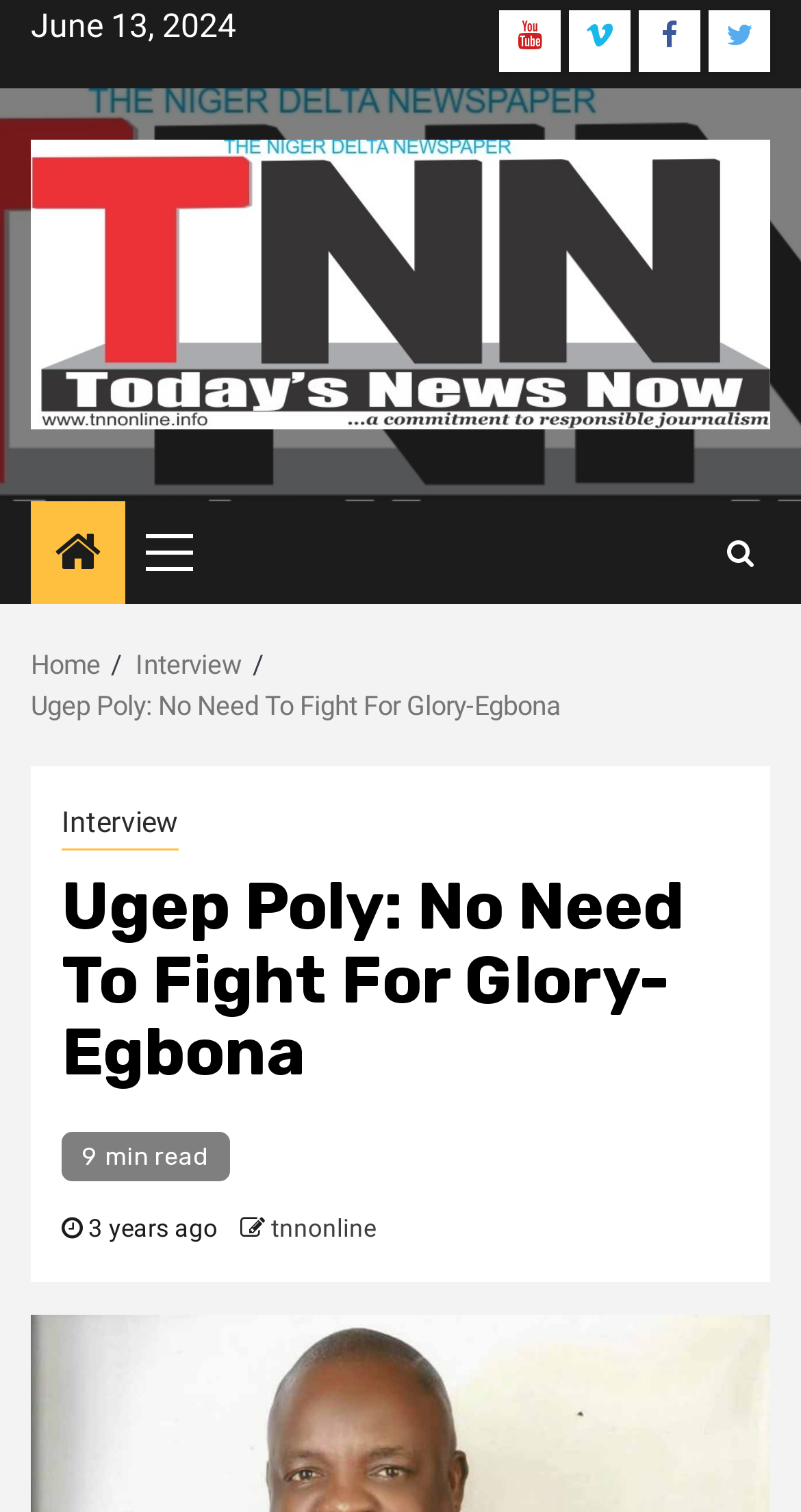Please identify the bounding box coordinates of where to click in order to follow the instruction: "Open the TNN Newspaper homepage".

[0.038, 0.174, 0.962, 0.2]